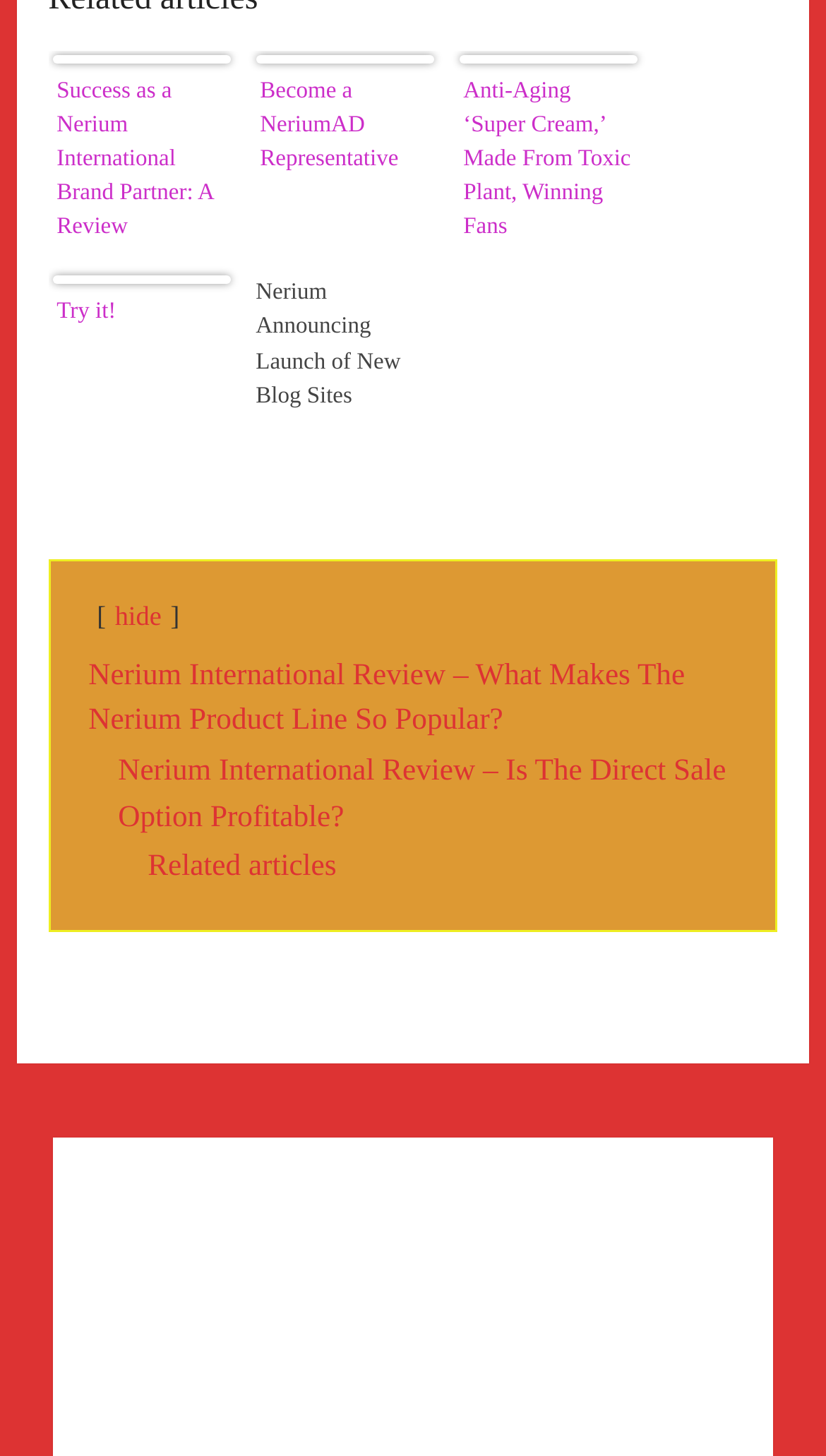Specify the bounding box coordinates of the element's area that should be clicked to execute the given instruction: "Click on 'Success as a Nerium International Brand Partner: A Review'". The coordinates should be four float numbers between 0 and 1, i.e., [left, top, right, bottom].

[0.063, 0.043, 0.279, 0.171]